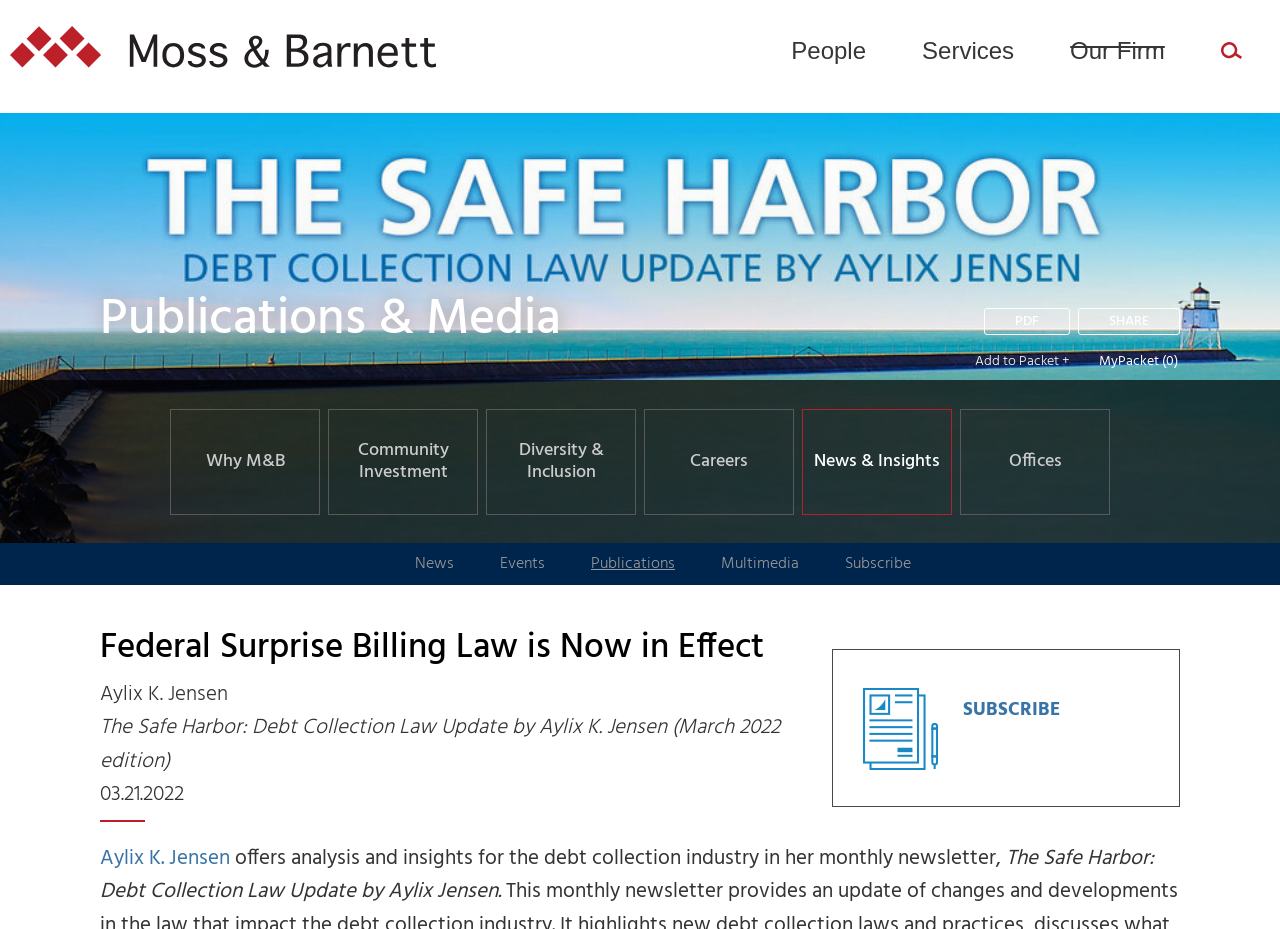Locate the primary heading on the webpage and return its text.

Federal Surprise Billing Law is Now in Effect